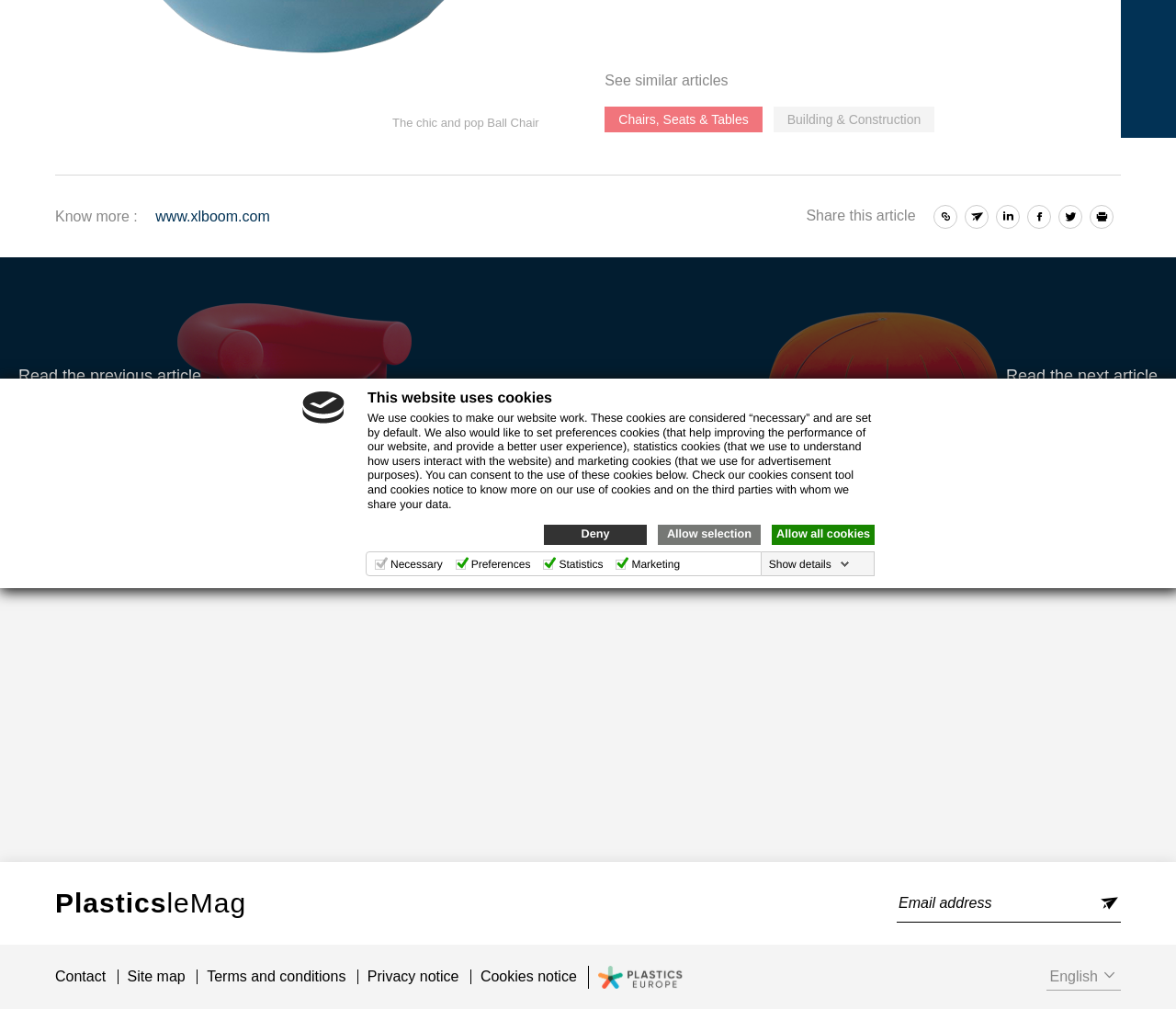Determine the bounding box for the UI element that matches this description: "name="appbundle_newsletter[email]" placeholder="Email address"".

[0.762, 0.877, 0.926, 0.913]